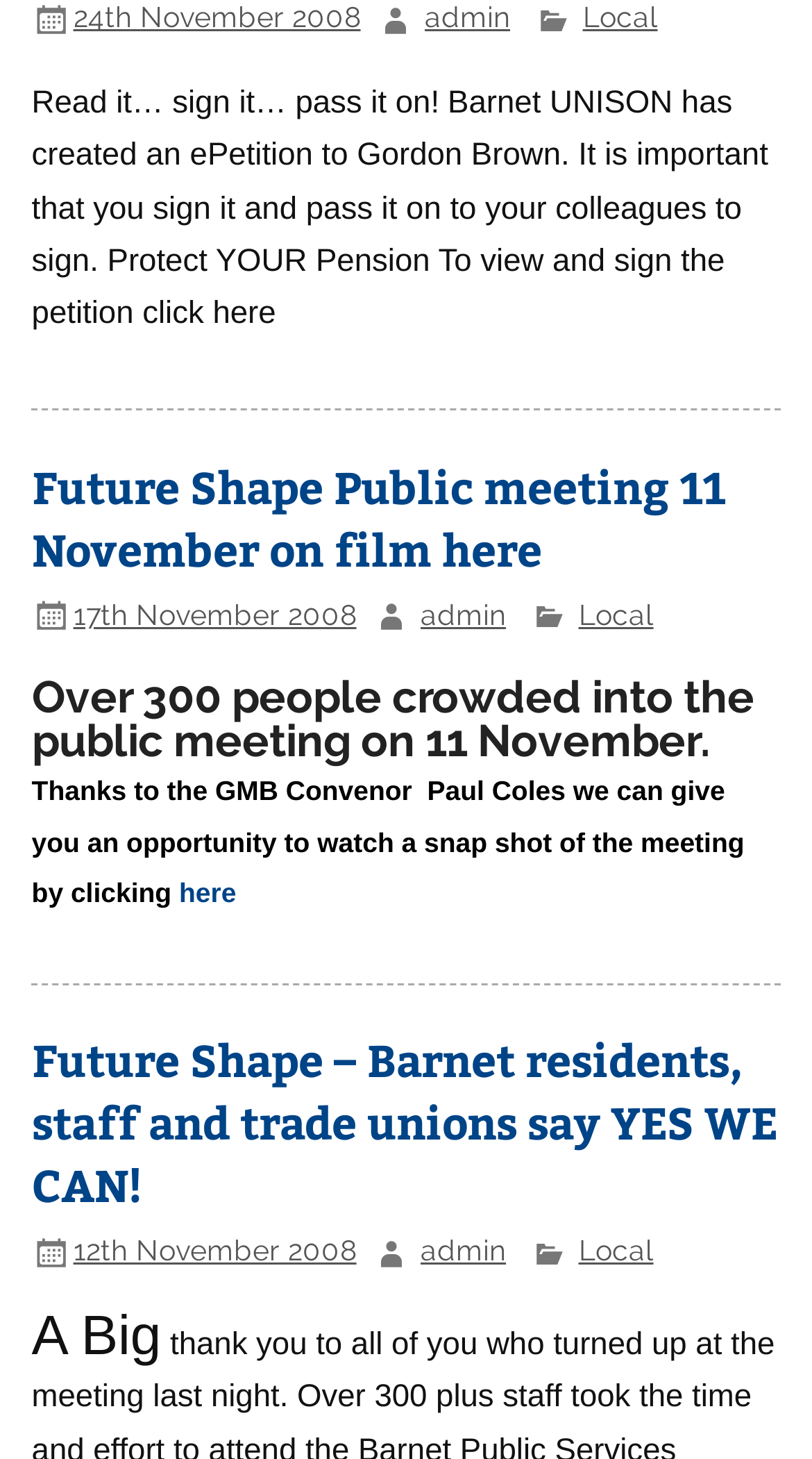Using the information from the screenshot, answer the following question thoroughly:
Who helped in providing a snapshot of the meeting?

The webpage mentions 'Thanks to the GMB Convenor Paul Coles we can give you an opportunity to watch a snap shot of the meeting', indicating that GMB Convenor Paul Coles helped in providing a snapshot of the meeting.